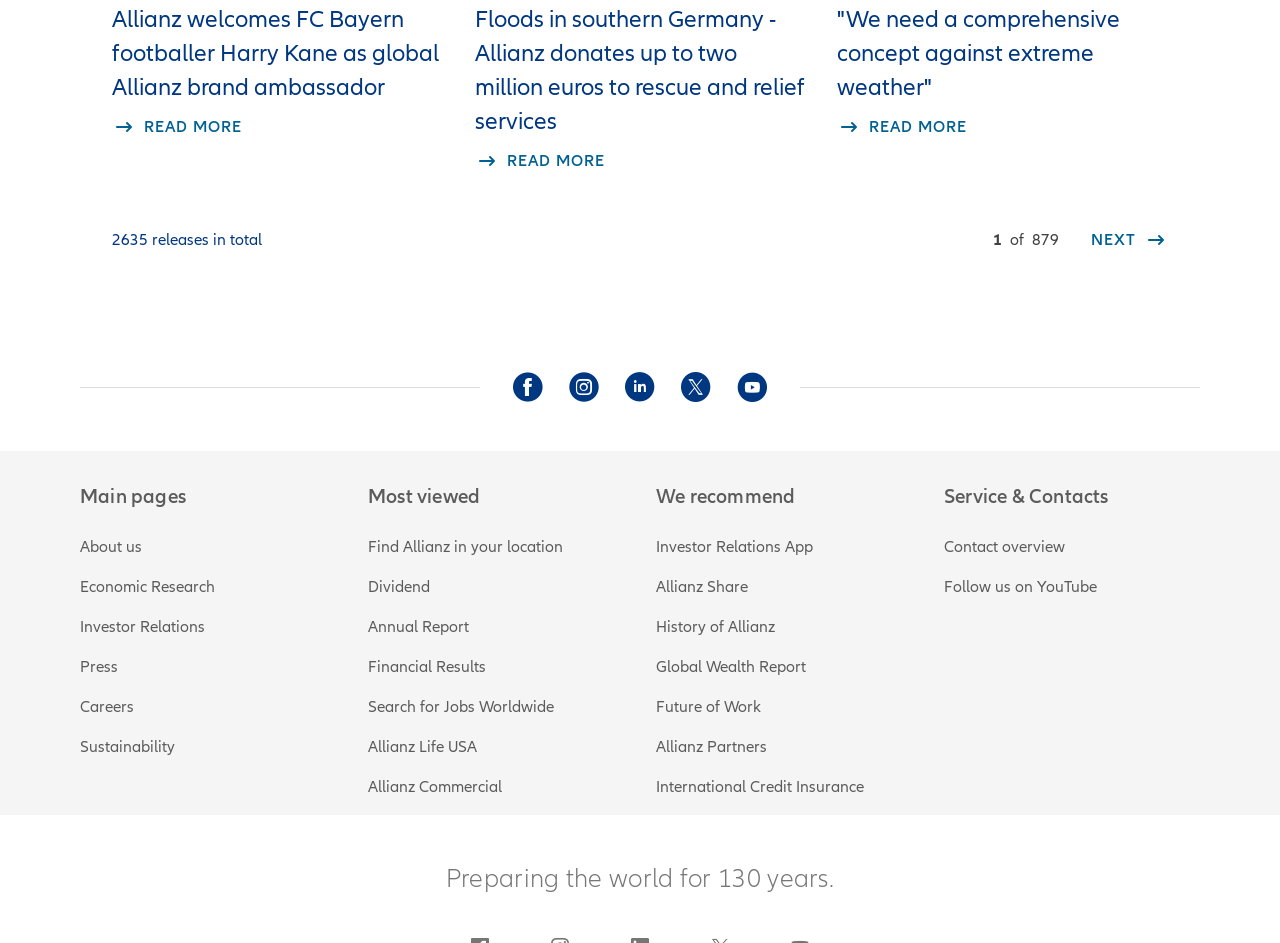What are the social media platforms that Allianz has a presence on?
Using the image as a reference, answer with just one word or a short phrase.

Facebook, Instagram, LinkedIn, Twitter/X, YouTube